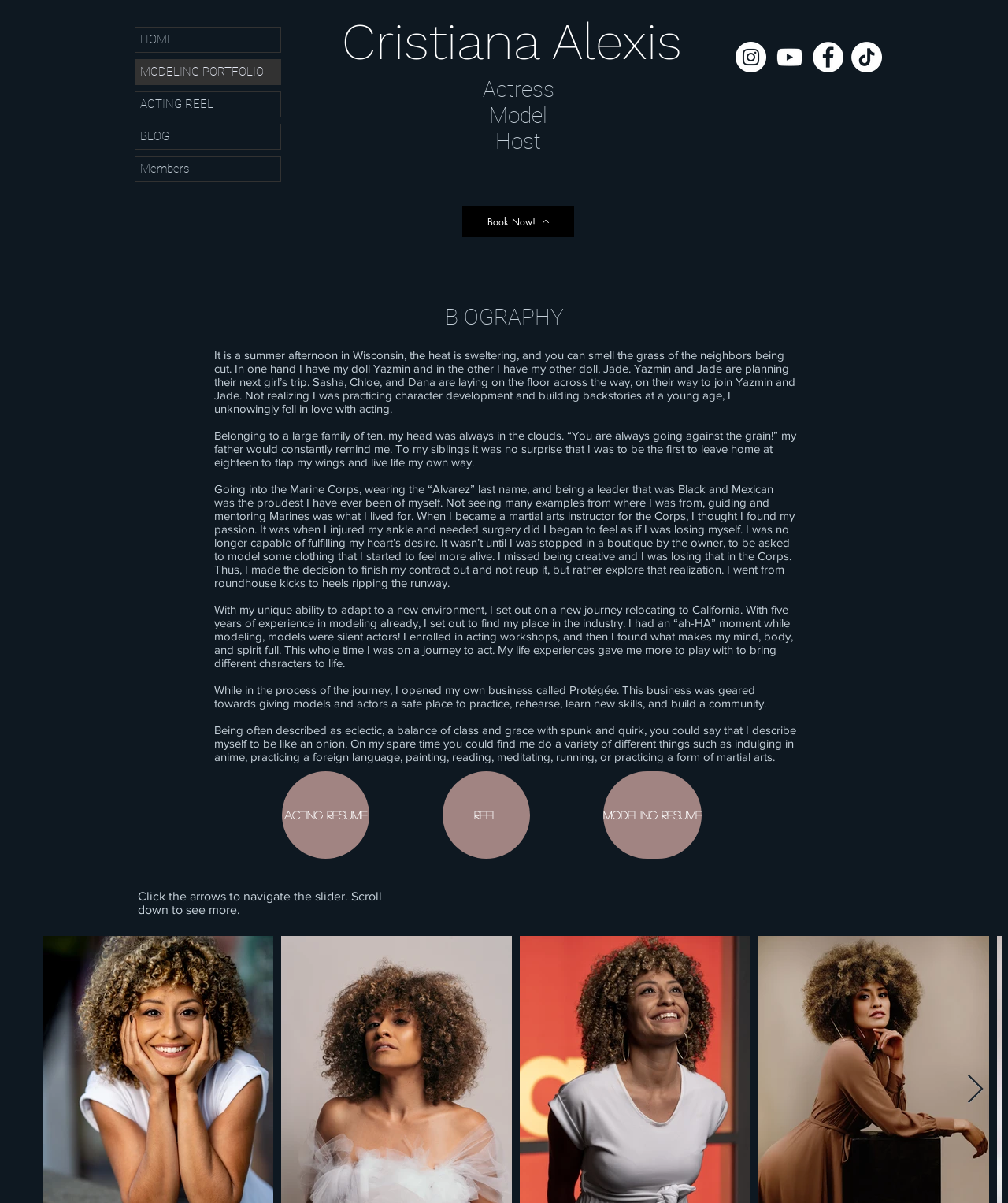Construct a thorough caption encompassing all aspects of the webpage.

This webpage is about Bay Area model Cristiana Alexis's bio and portfolio. At the top, there is a navigation menu with links to different sections of the website, including "HOME", "MODELING PORTFOLIO", "ACTING REEL", "BLOG", and "Members". Below the navigation menu, there is a heading with the model's name, "Cristiana Alexis".

To the right of the model's name, there is a social bar with links to her Instagram, YouTube, Facebook, and TikTok profiles, each accompanied by an icon. Below the social bar, there is a heading that describes the model as an "Actress Model Host".

The main content of the webpage is a biography of the model, which is divided into several paragraphs. The biography starts with a childhood anecdote and then describes the model's experience in the Marine Corps, where she was a martial arts instructor. After injuring her ankle, she began to explore modeling and eventually decided to pursue it as a career. The biography also mentions her unique ability to adapt to new environments and her experience in acting workshops.

Throughout the biography, there are several links to the model's acting and modeling resumes, as well as her reel. At the bottom of the page, there is a slider with navigation arrows and a button to navigate to the next item.

Overall, the webpage is a professional portfolio for Cristiana Alexis, showcasing her experience and skills as a model and actress.